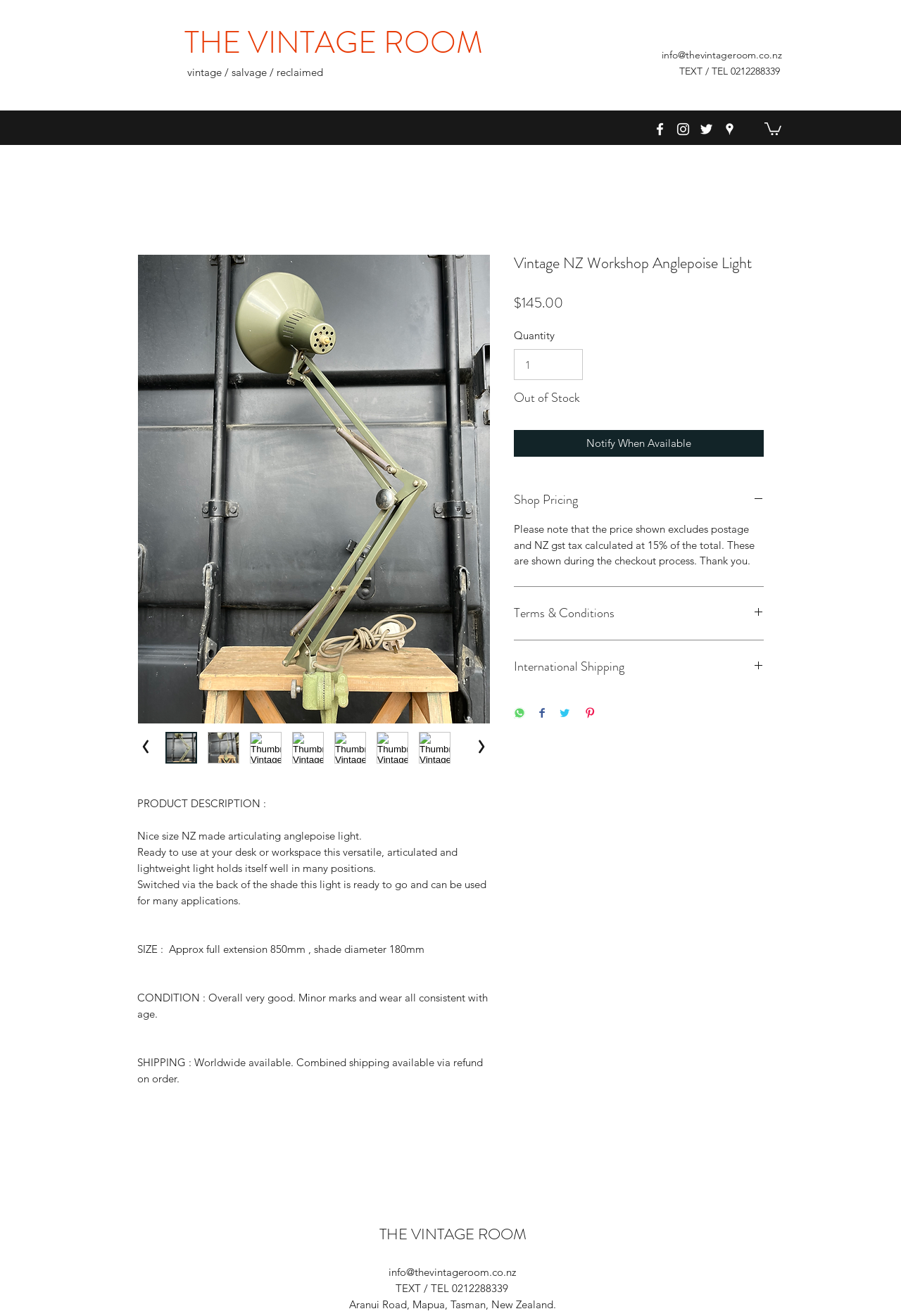Locate the primary heading on the webpage and return its text.

Vintage NZ Workshop Anglepoise Light